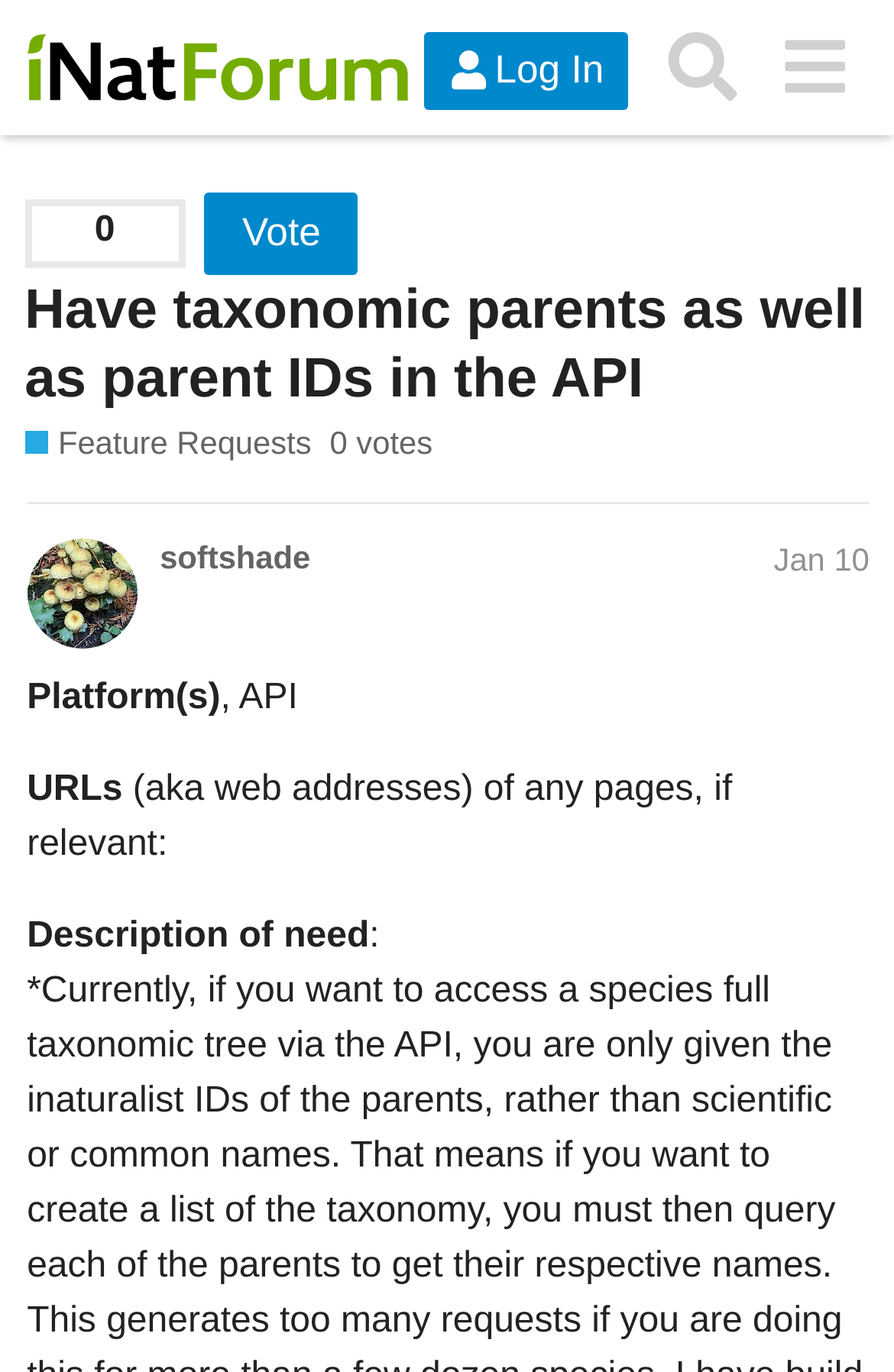What is the name of the community forum?
Give a one-word or short phrase answer based on the image.

iNaturalist Community Forum